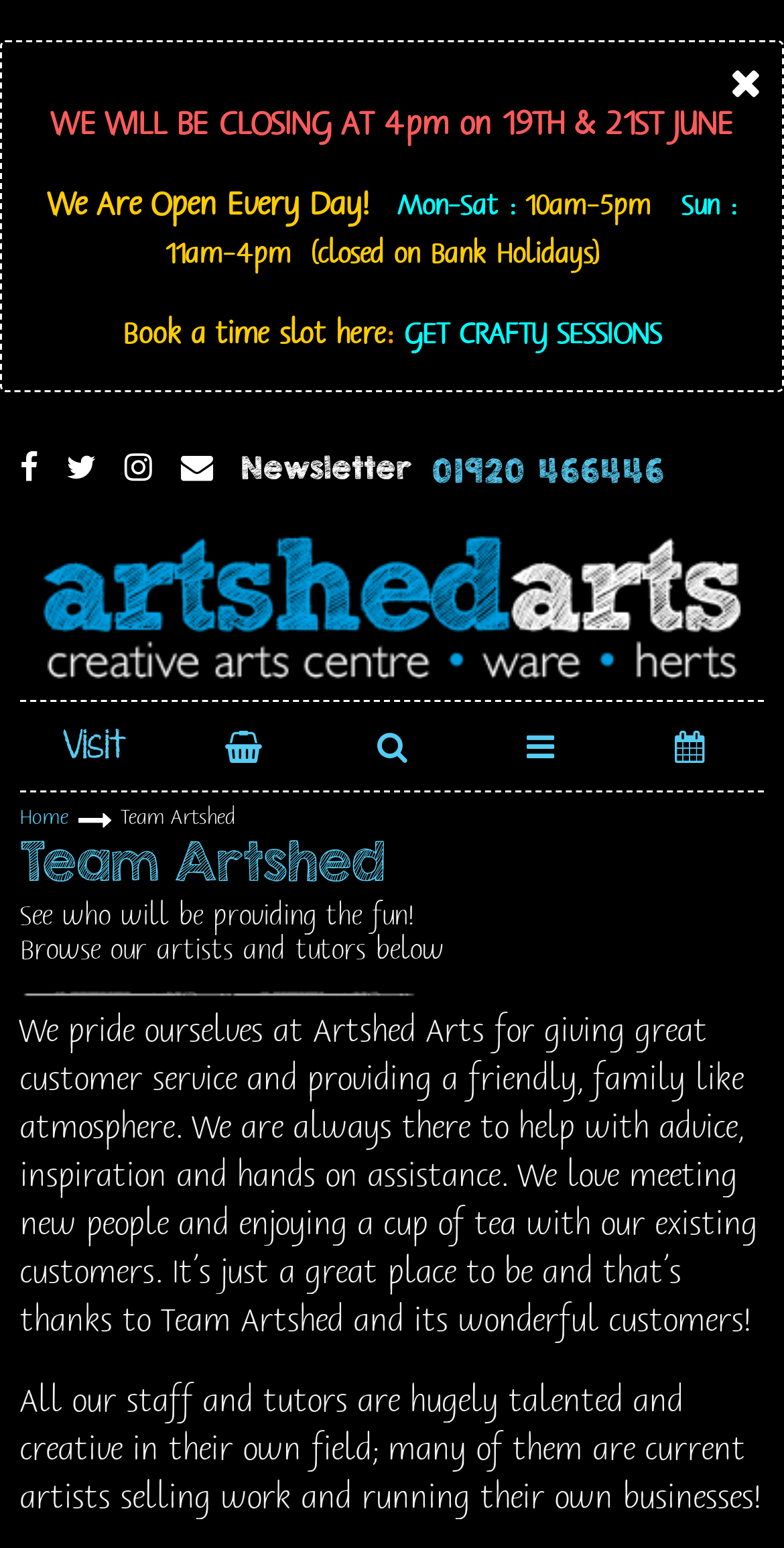What can you do on the website?
Give a comprehensive and detailed explanation for the question.

I found the option to book a time slot by looking at the text 'Book a time slot here' which is likely to be a feature of the website.